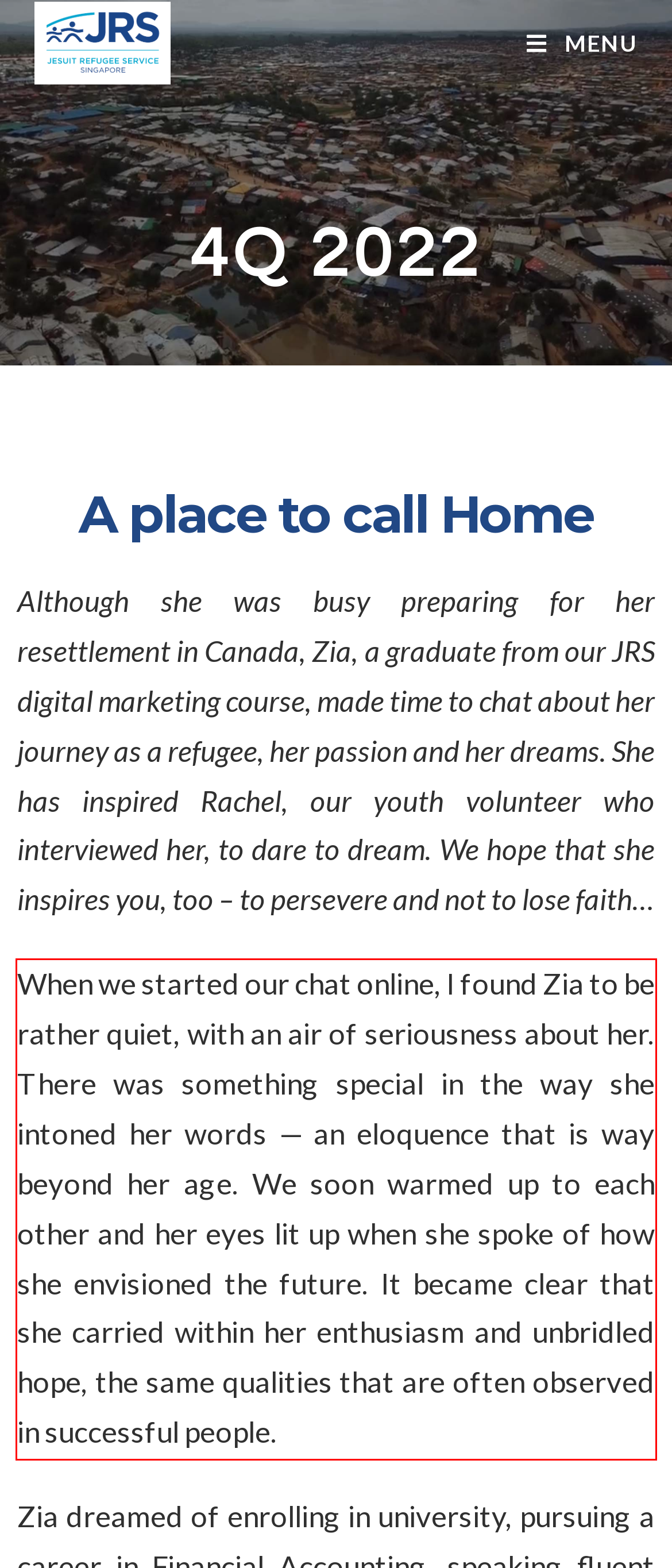Analyze the screenshot of the webpage and extract the text from the UI element that is inside the red bounding box.

When we started our chat online, I found Zia to be rather quiet, with an air of seriousness about her. There was something special in the way she intoned her words — an eloquence that is way beyond her age. We soon warmed up to each other and her eyes lit up when she spoke of how she envisioned the future. It became clear that she carried within her enthusiasm and unbridled hope, the same qualities that are often observed in successful people.